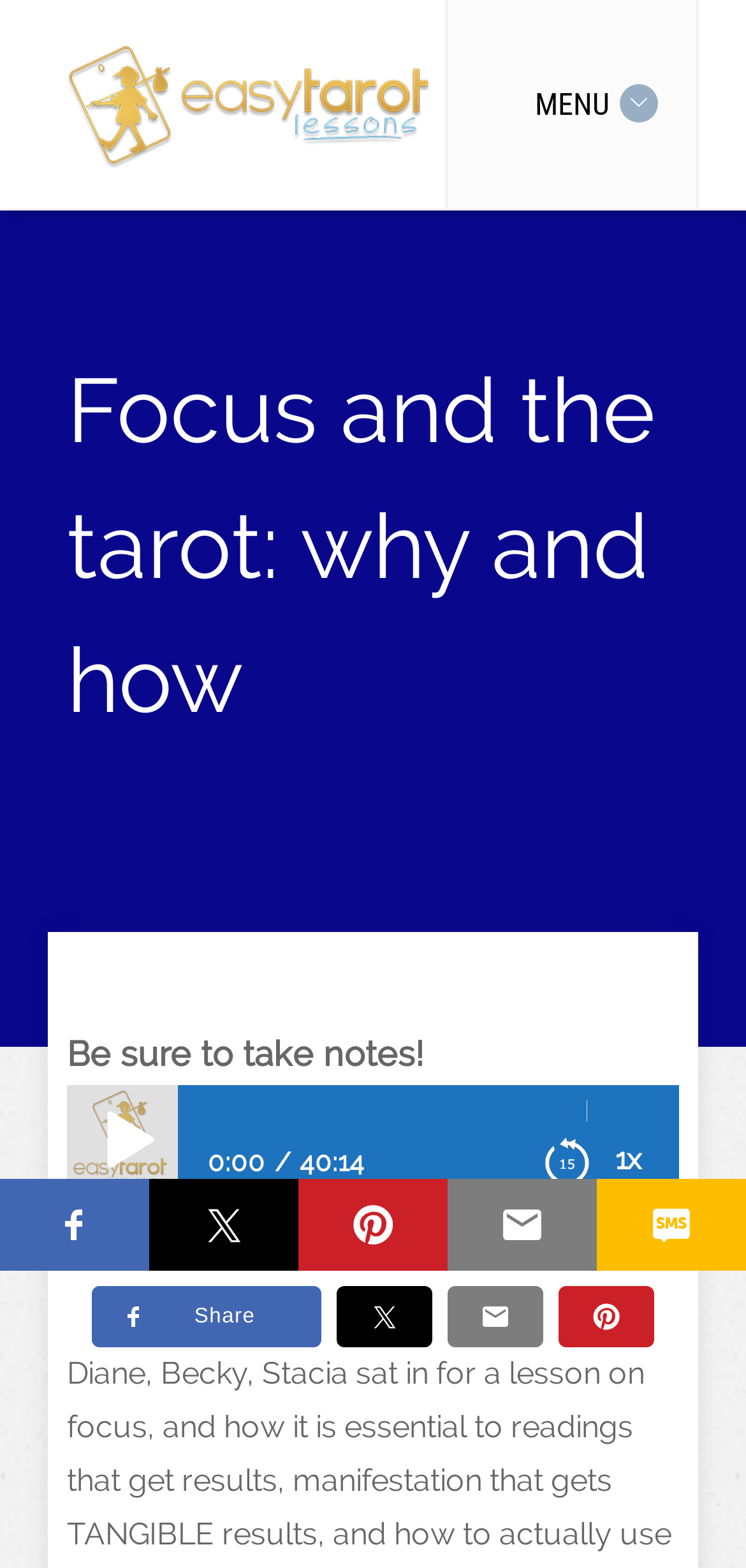How many tables are there in the webpage?
Please provide a comprehensive answer to the question based on the webpage screenshot.

There are two tables in the webpage, one is the layout table at the top and the other is the layout table in the middle of the webpage, which contains the video duration and other information.